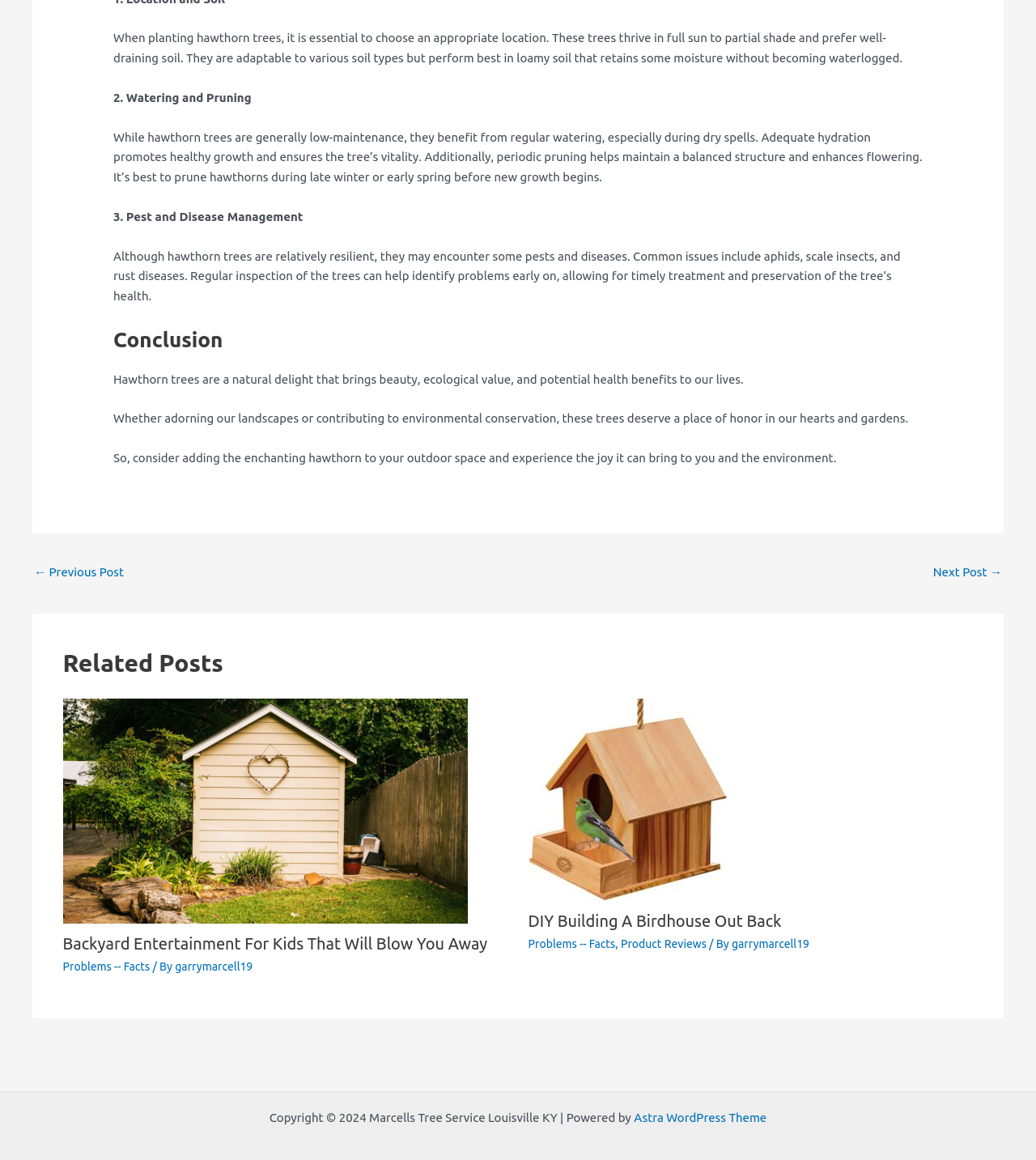Kindly determine the bounding box coordinates for the clickable area to achieve the given instruction: "Click the '← Previous Post' link".

[0.033, 0.482, 0.12, 0.507]